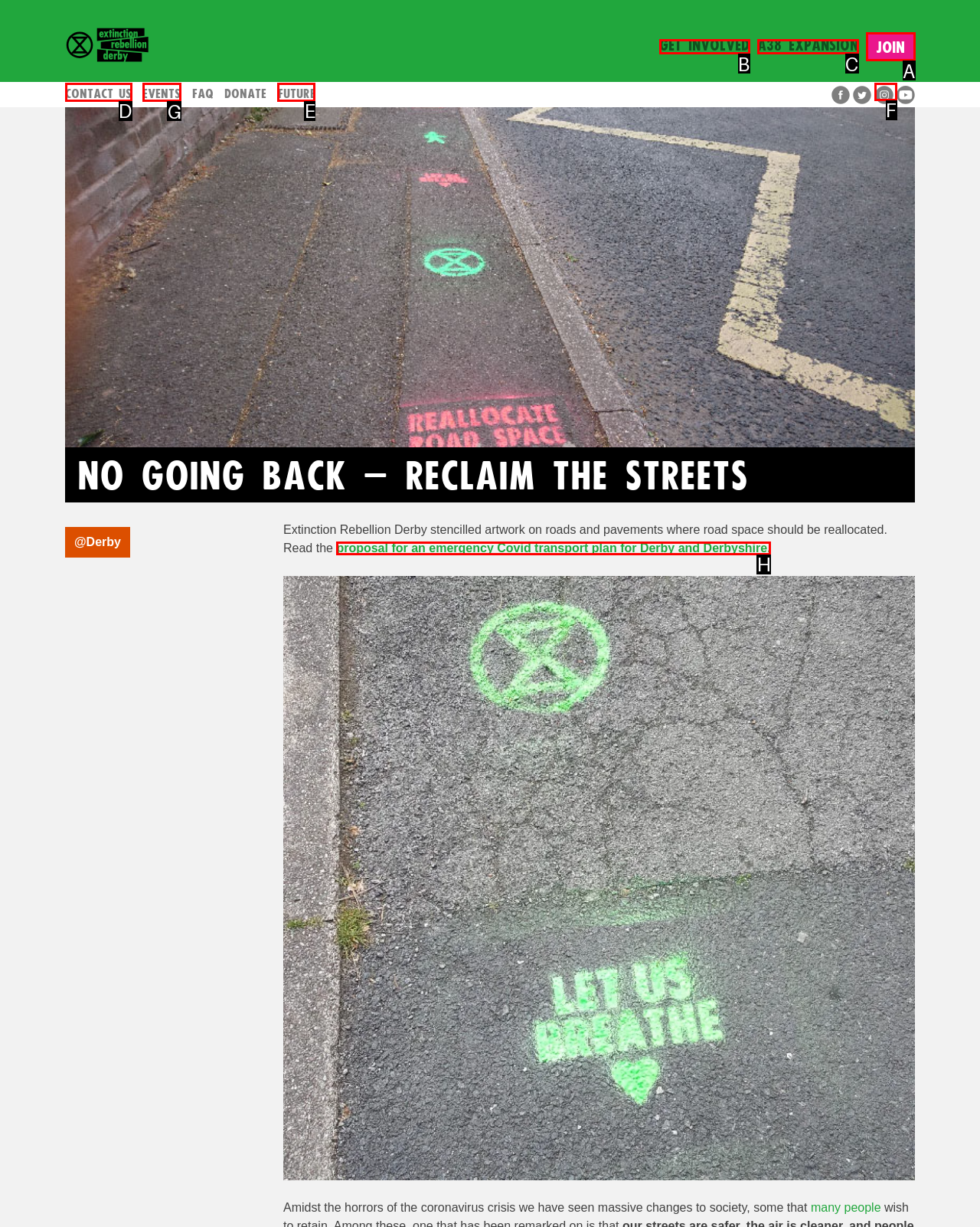To complete the instruction: View events, which HTML element should be clicked?
Respond with the option's letter from the provided choices.

G